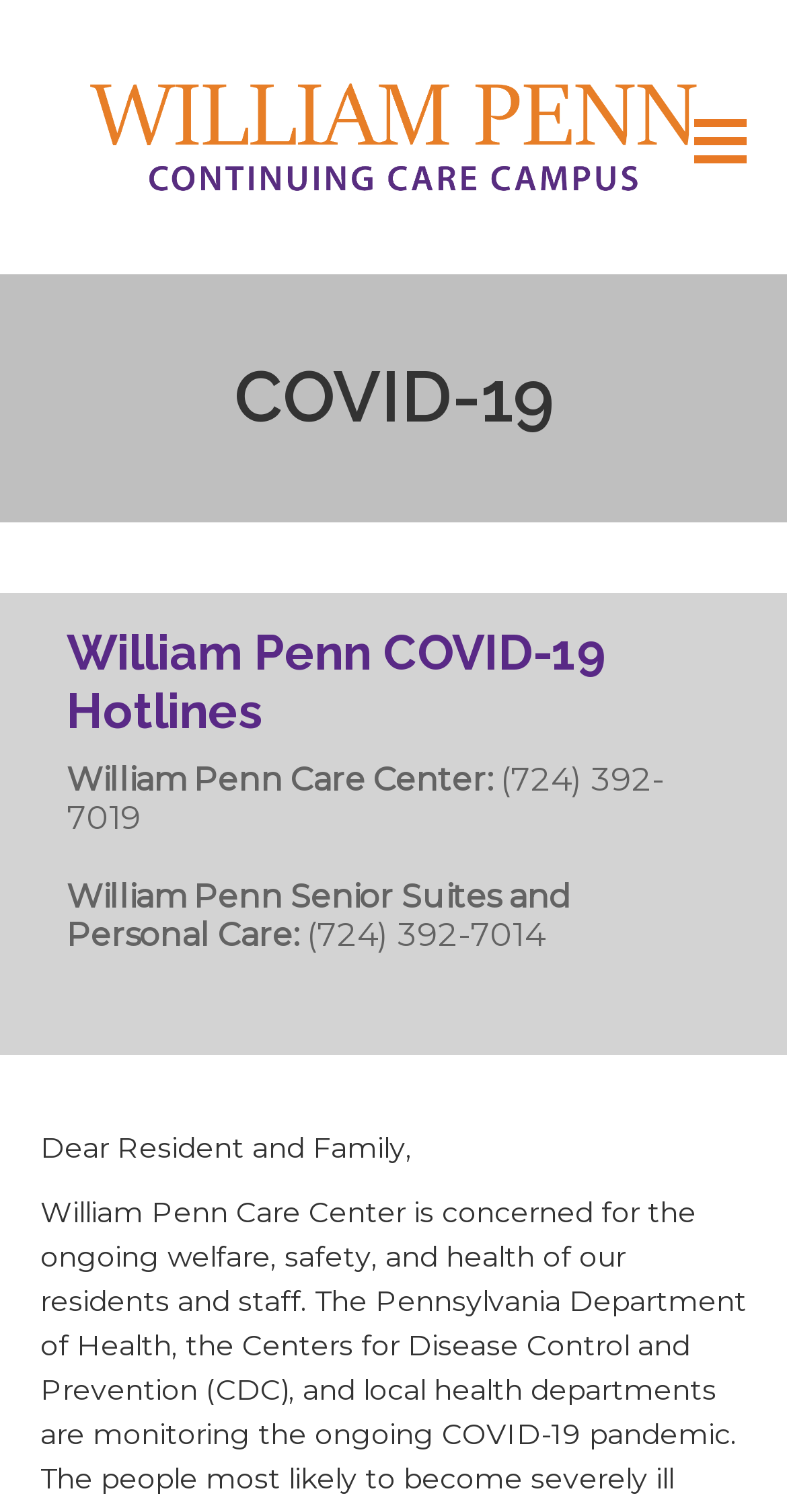What is the purpose of the hotlines?
Look at the image and answer the question using a single word or phrase.

COVID-19